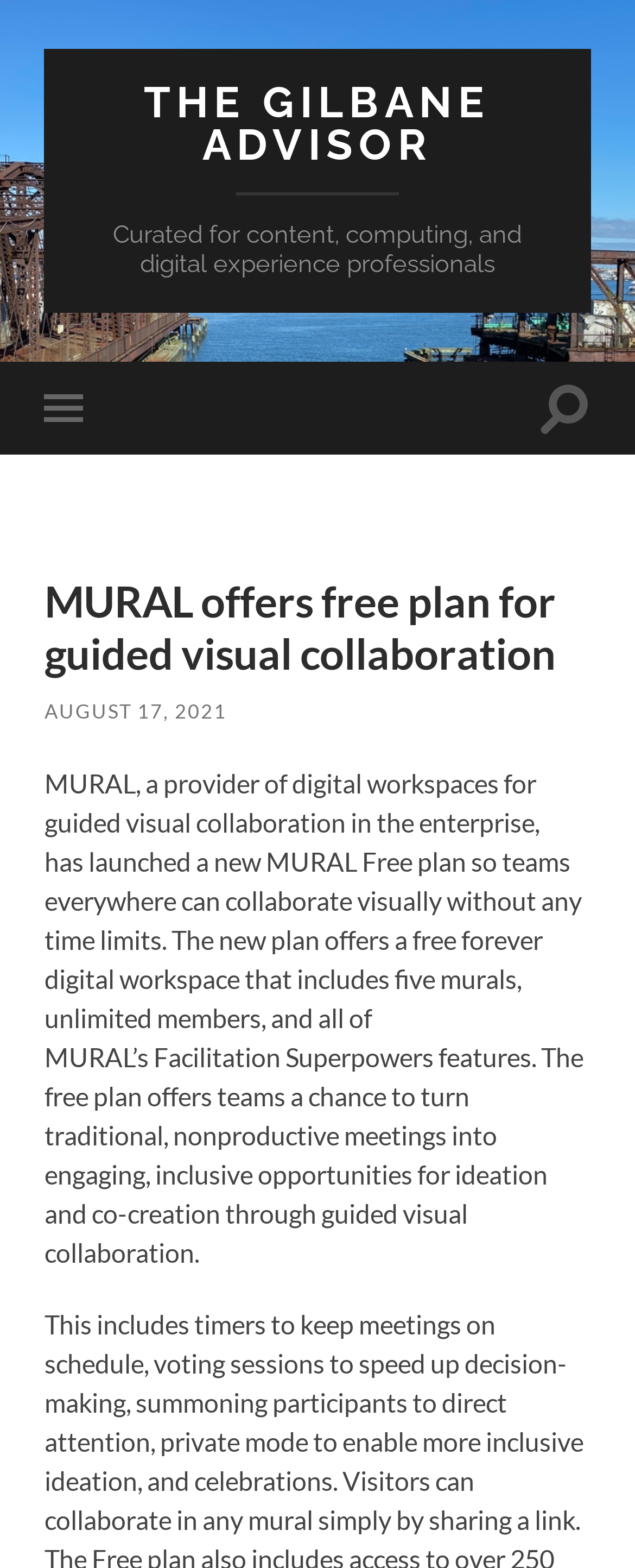Please provide a detailed answer to the question below based on the screenshot: 
How many murals are included in the free plan?

According to the webpage content, the new MURAL Free plan offers a free forever digital workspace that includes five murals, unlimited members, and all of MURAL's Facilitation Superpowers features.